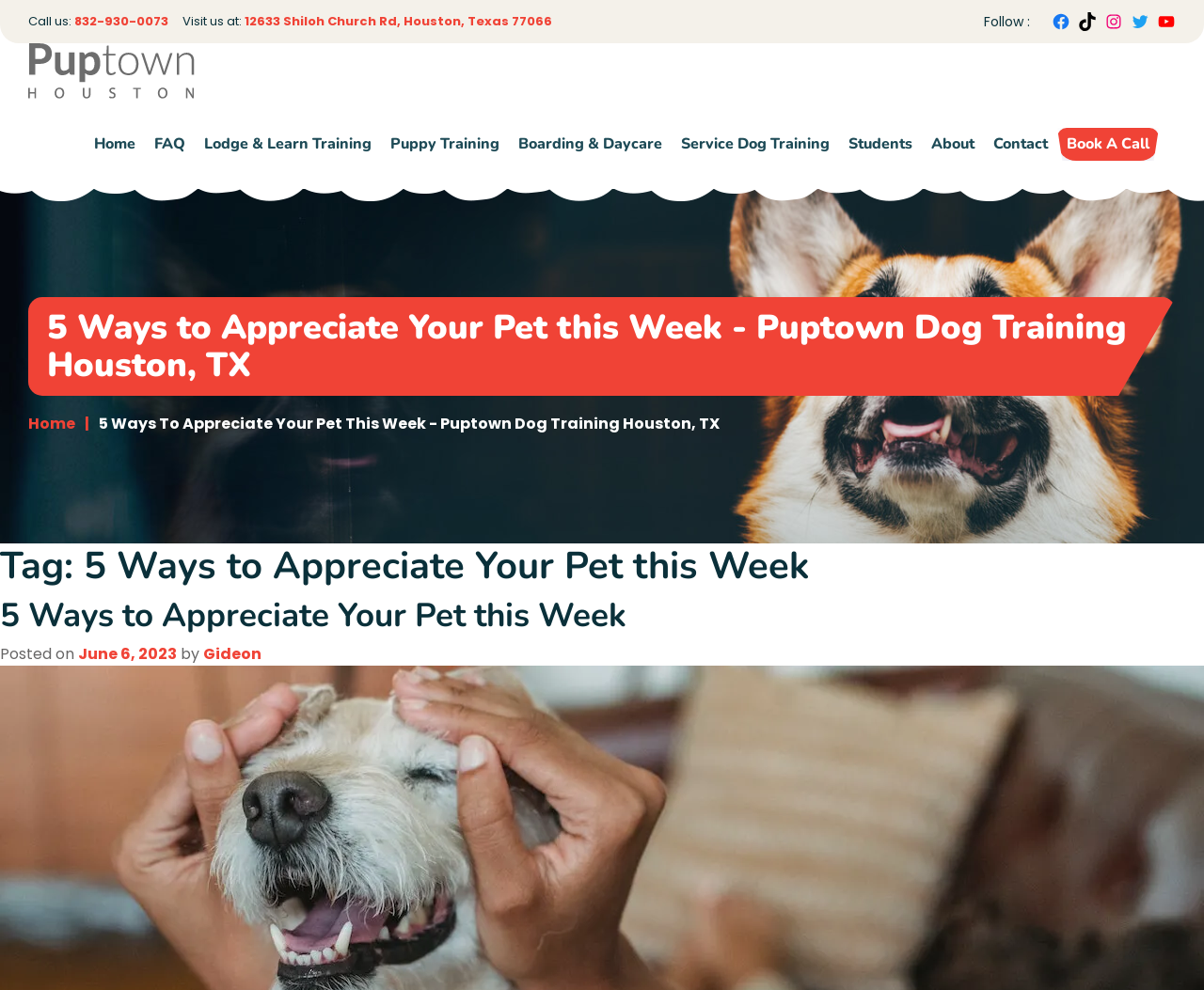Kindly determine the bounding box coordinates for the area that needs to be clicked to execute this instruction: "Call the phone number".

[0.062, 0.013, 0.14, 0.031]